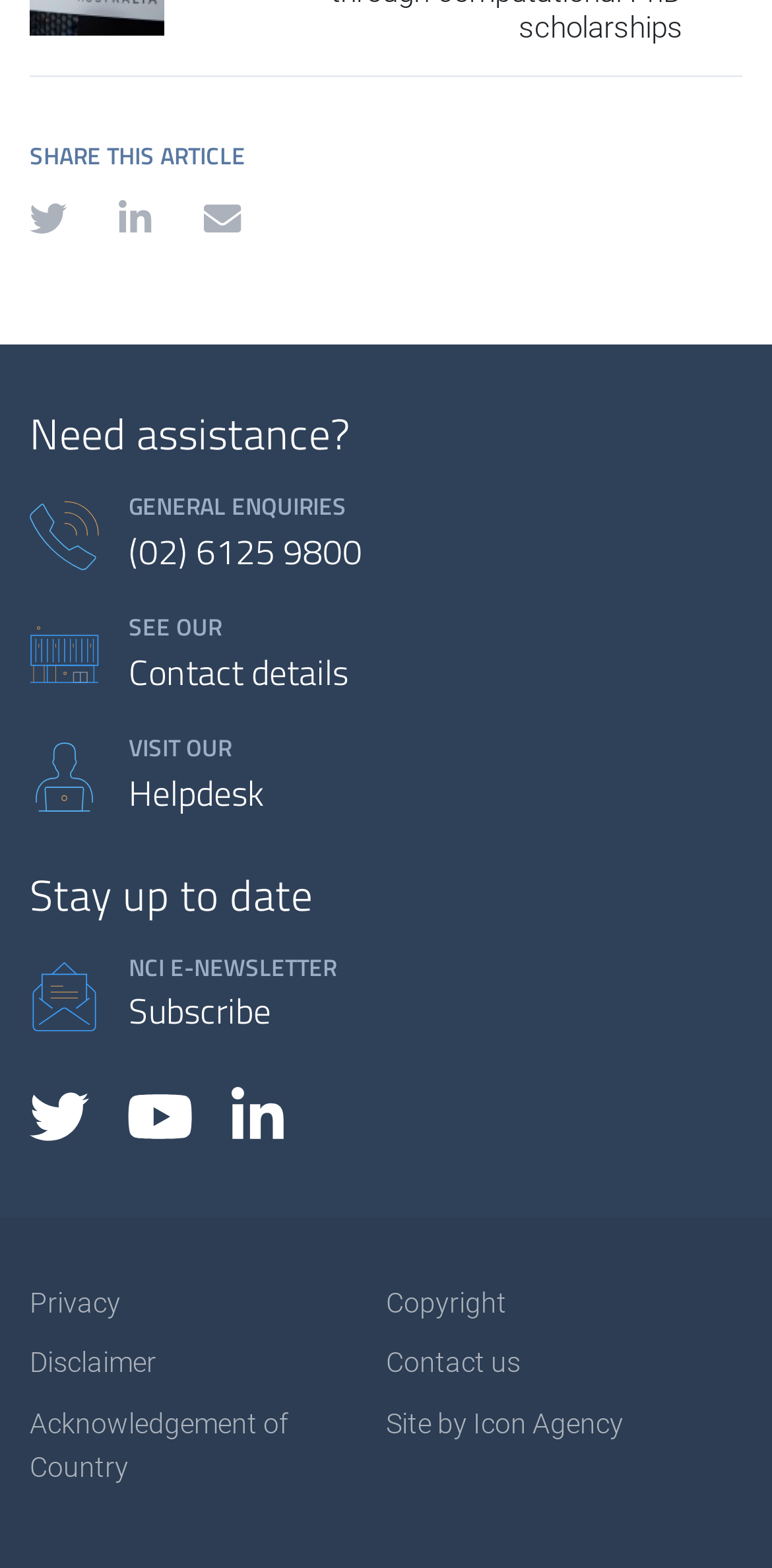Please look at the image and answer the question with a detailed explanation: What type of assistance is provided?

The webpage provides assistance through general enquiries, contact details, and a helpdesk, which can be accessed through the links provided at the bottom of the webpage.